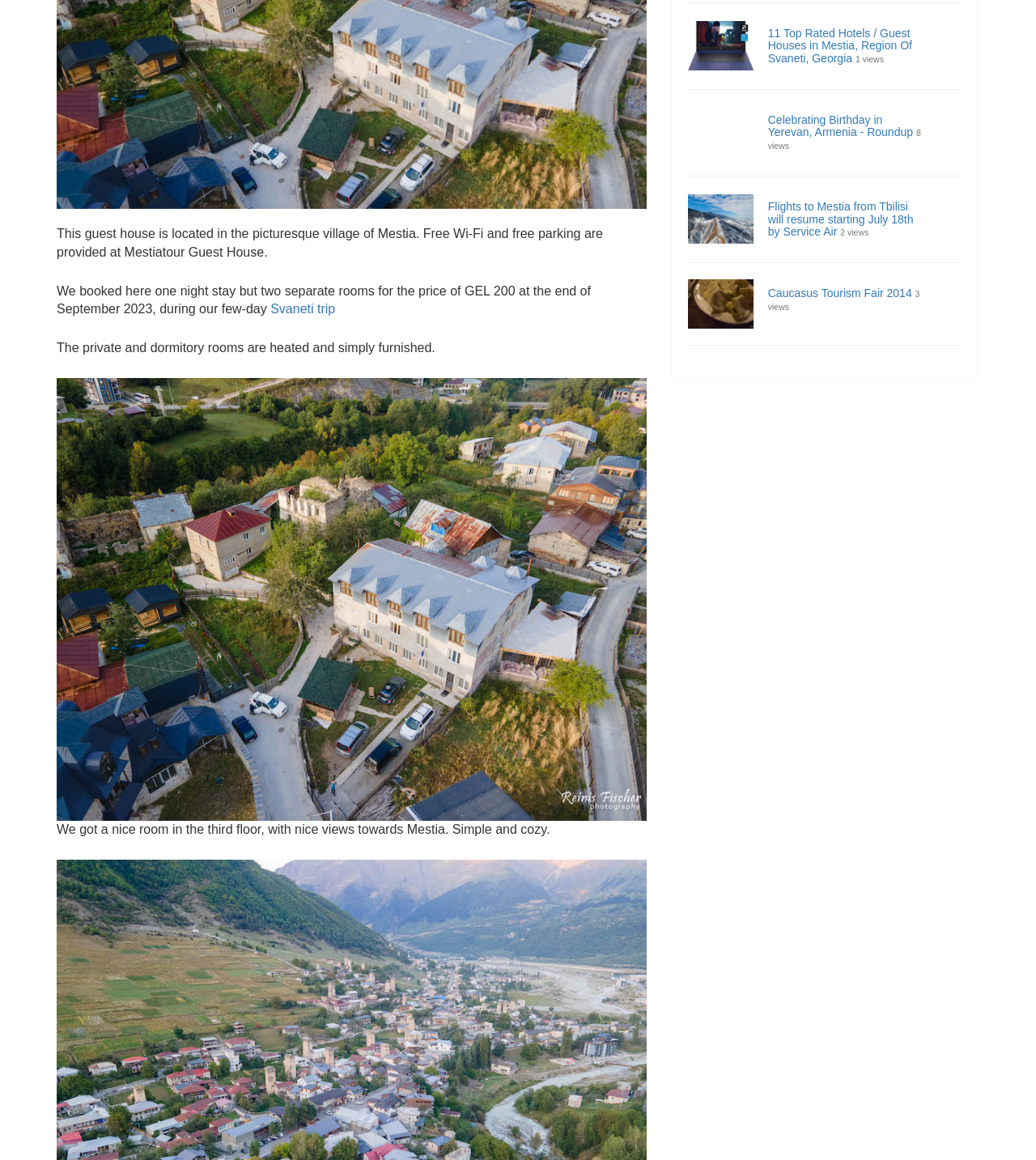Bounding box coordinates are to be given in the format (top-left x, top-left y, bottom-right x, bottom-right y). All values must be floating point numbers between 0 and 1. Provide the bounding box coordinate for the UI element described as: Svaneti trip

[0.261, 0.261, 0.324, 0.272]